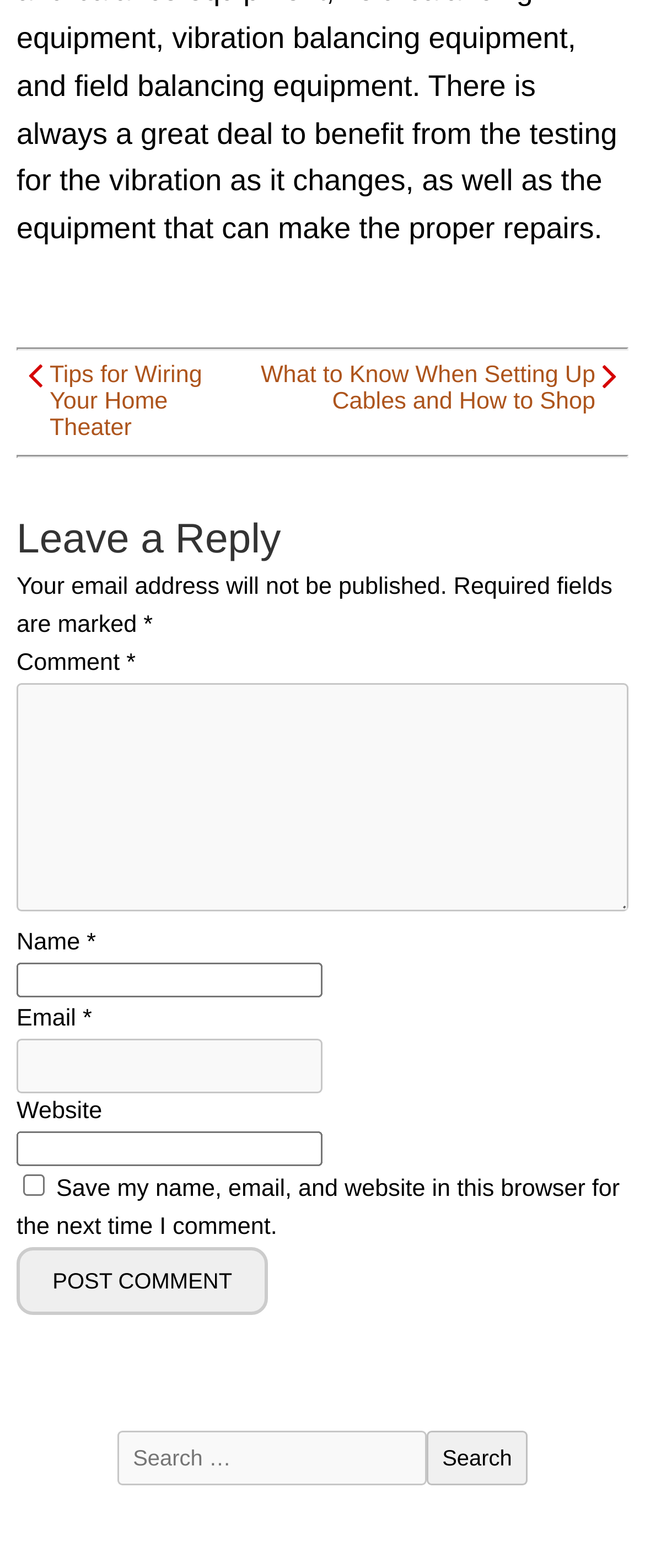Identify the bounding box coordinates of the section that should be clicked to achieve the task described: "Click the 'Post Comment' button".

[0.026, 0.796, 0.416, 0.839]